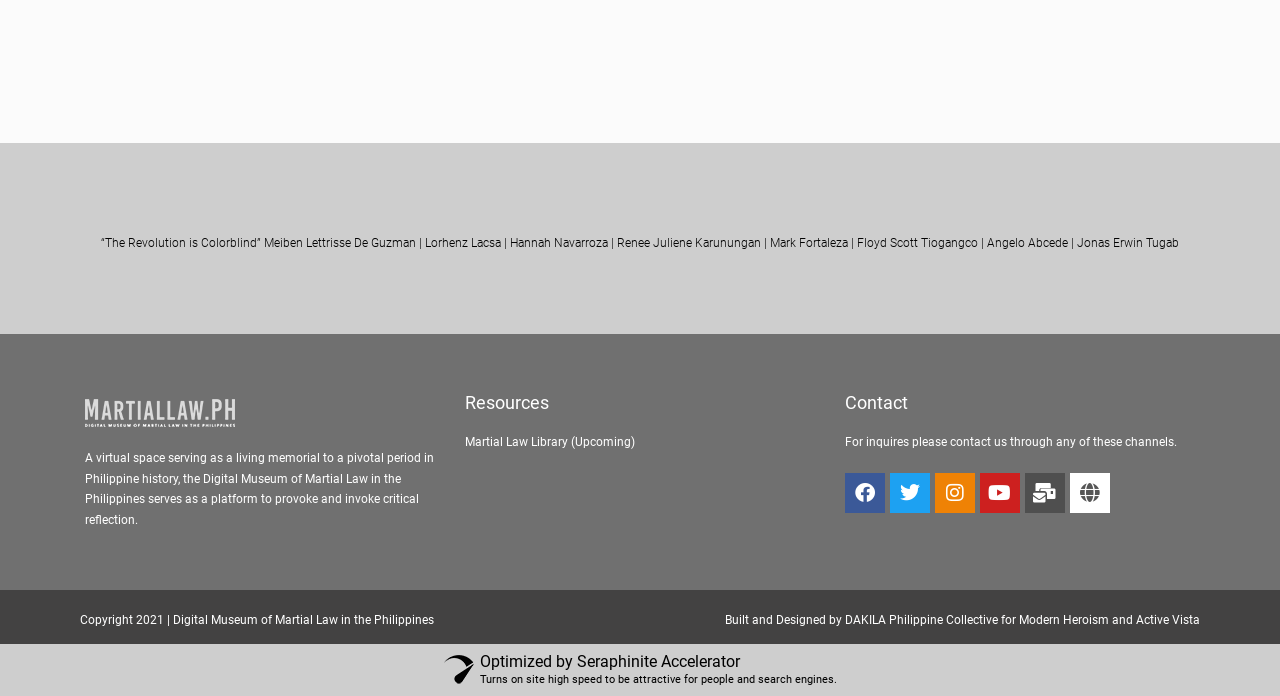What is the purpose of the Digital Museum? Examine the screenshot and reply using just one word or a brief phrase.

to provoke and invoke critical reflection